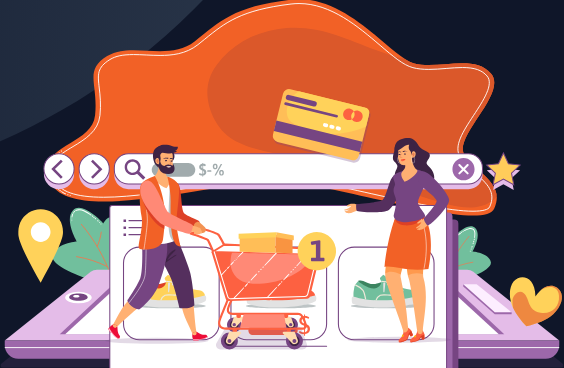Generate an in-depth description of the visual content.

In this vibrant and engaging illustration, a man and a woman are depicted in the context of an online shopping experience. The man, dressed in casual clothing, is seen pushing a shopping cart filled with products, while the woman, wearing a stylish outfit, stands beside him, possibly discussing their selections. Above them, a bold graphical representation of a credit card hints at the digital payment aspect of e-commerce. 

The background features a stylized search bar with dollar signs and percentages, emphasizing the search for deals and savings. Lively elements, including location markers and decorative leaves, frame the scene, enhancing the cheerful atmosphere of online shopping. This image effectively captures the essence of e-commerce, highlighting user interaction and the simplicity of modern online retail.